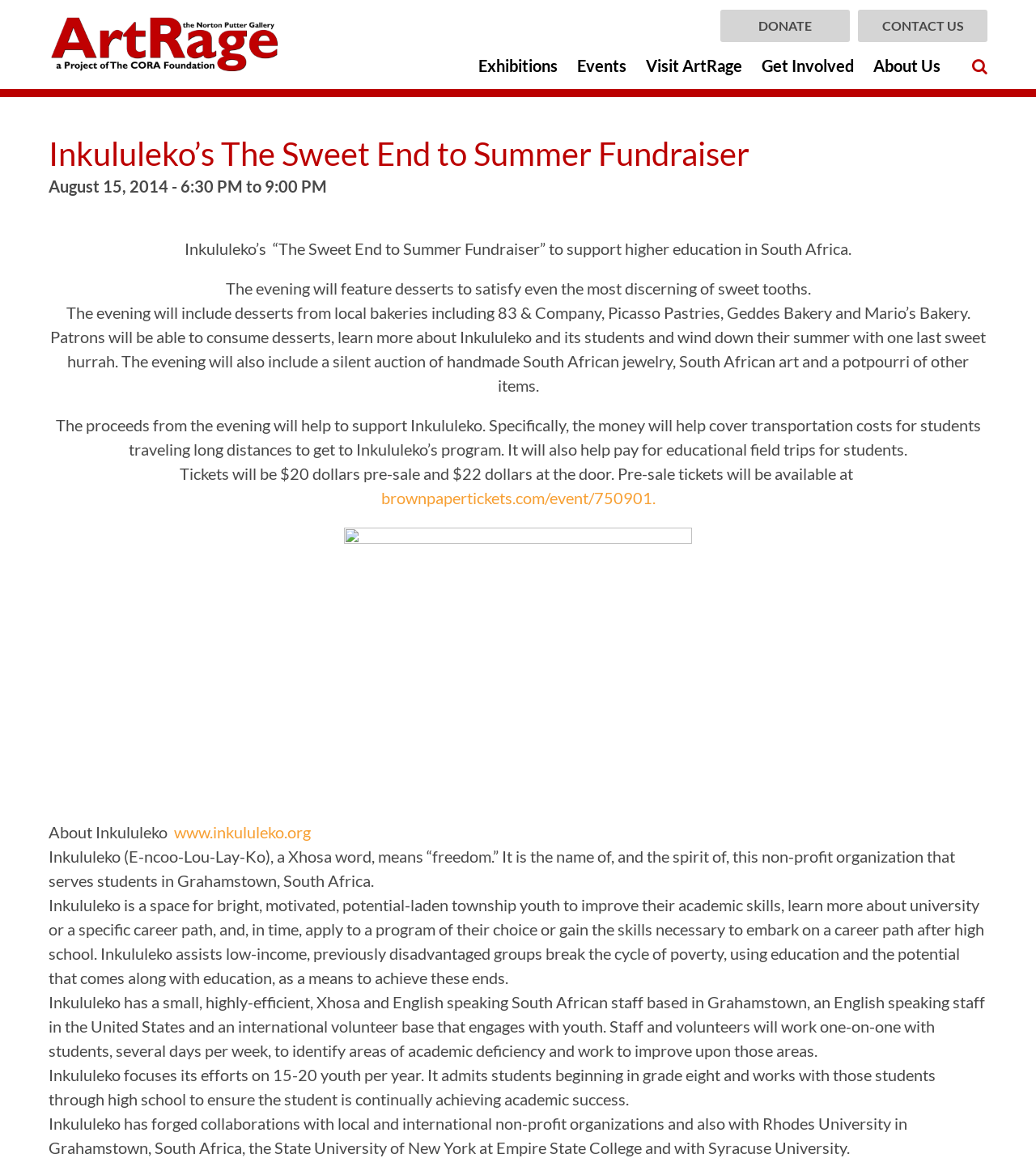Locate the bounding box coordinates of the region to be clicked to comply with the following instruction: "Search for something". The coordinates must be four float numbers between 0 and 1, in the form [left, top, right, bottom].

[0.938, 0.029, 0.953, 0.076]